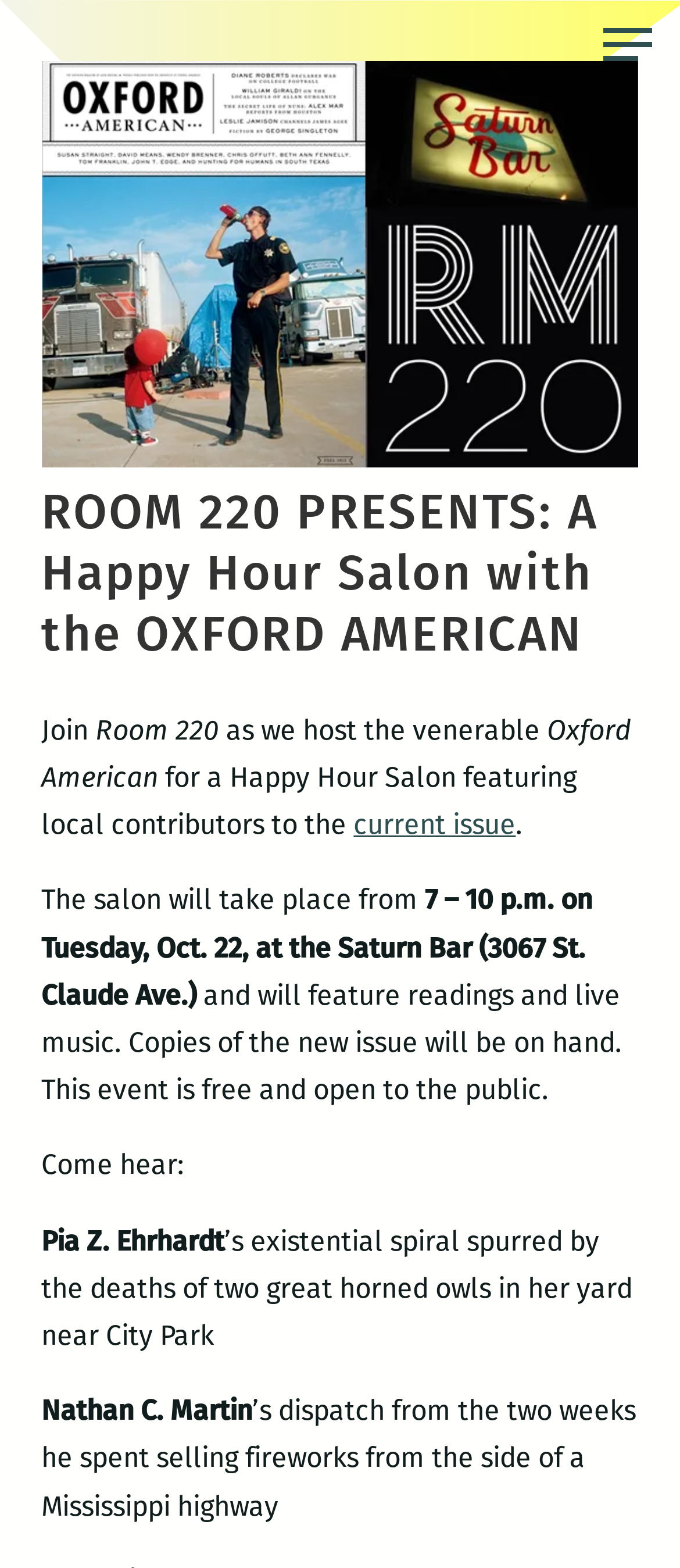Carefully examine the image and provide an in-depth answer to the question: Who is one of the readers at the event?

The webpage lists Pia Z. Ehrhardt as one of the readers at the event, and describes her reading as an 'existential spiral spurred by the deaths of two great horned owls in her yard near City Park'.